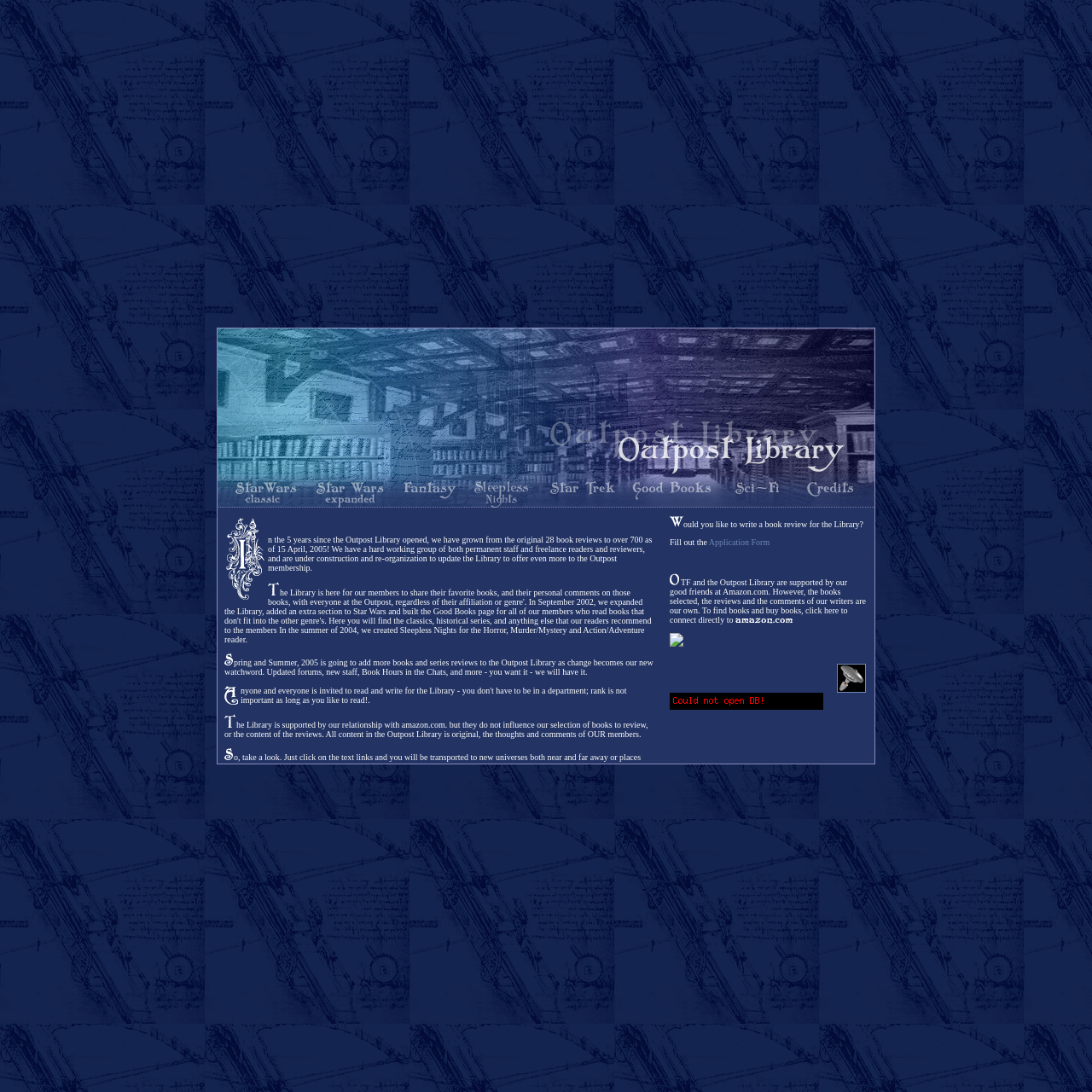Using the information in the image, give a comprehensive answer to the question: 
What is the tone of the Outpost 10F Library's content?

The webpage's language and tone appear to be informal and conversational, suggesting that the library's content is approachable and accessible to a wide range of readers. The use of phrases like 'our good friends at Amazon.com' also implies a friendly and casual tone.